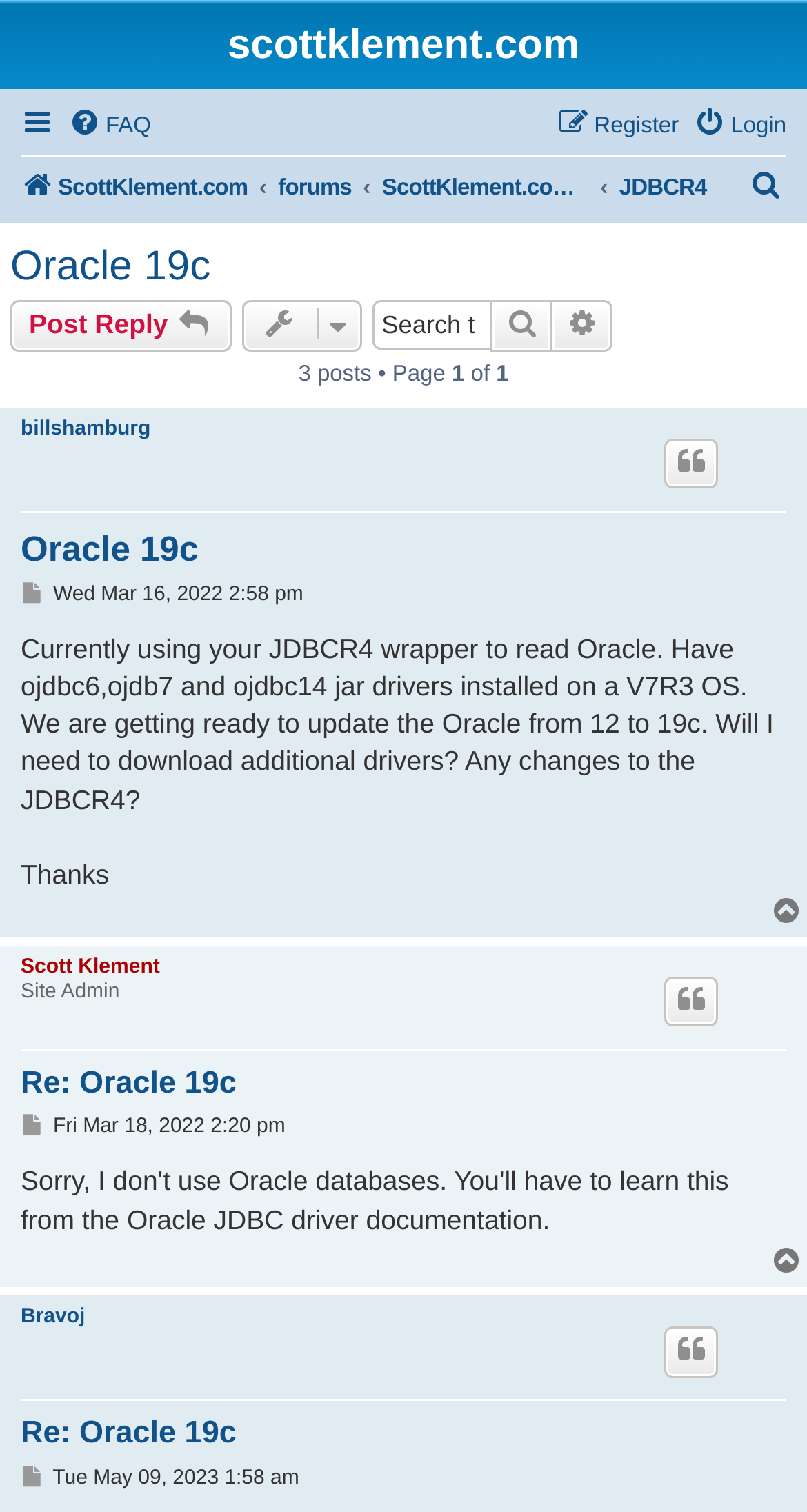Determine the bounding box coordinates of the element's region needed to click to follow the instruction: "View the profile of billshamburg". Provide these coordinates as four float numbers between 0 and 1, formatted as [left, top, right, bottom].

[0.026, 0.276, 0.187, 0.292]